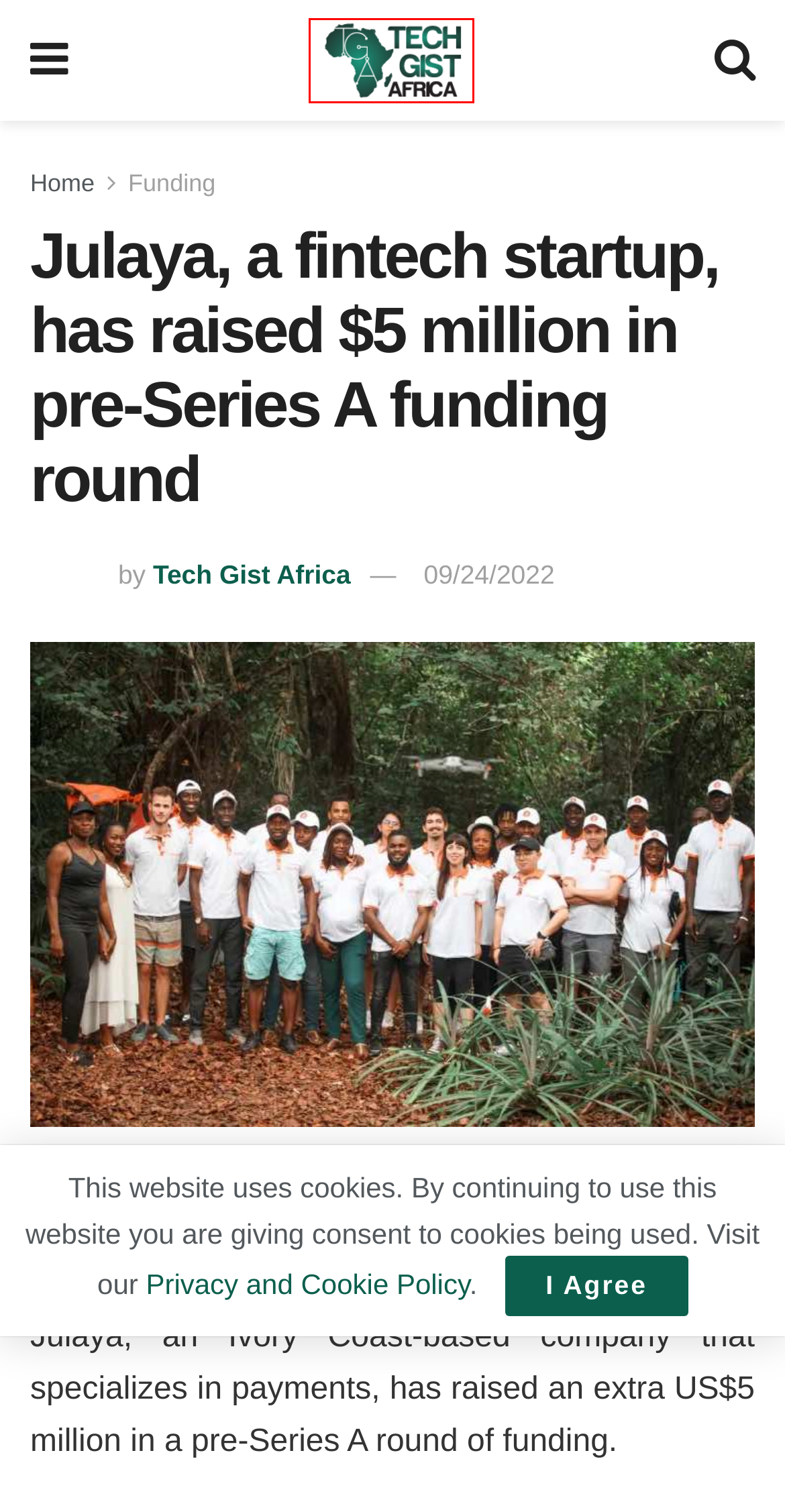Review the screenshot of a webpage that includes a red bounding box. Choose the webpage description that best matches the new webpage displayed after clicking the element within the bounding box. Here are the candidates:
A. Specials Archives - Techgist Africa | Africa Leading Tech News, Reviews and Tips
B. Renda completes a pre-seed funding round with $1.9 million.
C. Tech Gist Africa
D. News Archives - Techgist Africa | Africa Leading Tech News, Reviews and Tips
E. Big 5 Daily Archives - Techgist Africa | Africa Leading Tech News, Reviews and Tips
F. Start-Up Spotlight Archives - Techgist Africa | Africa Leading Tech News, Reviews and Tips
G. Tech Leaders Archives - Techgist Africa | Africa Leading Tech News, Reviews and Tips
H. Techgist Africa | Africa Leading Tech News, Reviews and Tips

H